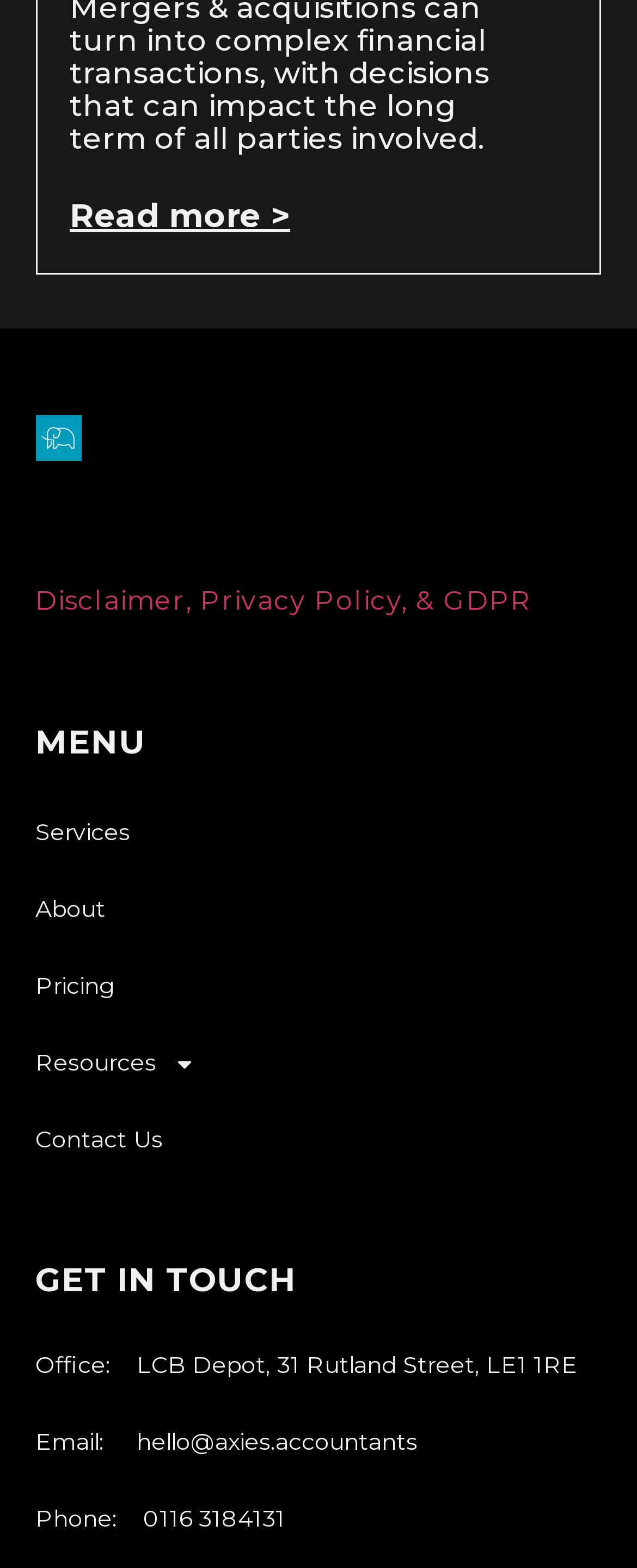What are the services provided by Axies Accountants?
Look at the screenshot and provide an in-depth answer.

Although there is a link to 'Services' in the menu, the webpage does not explicitly list the services provided by Axies Accountants. Therefore, it is not possible to determine the services offered by the firm based on this webpage.